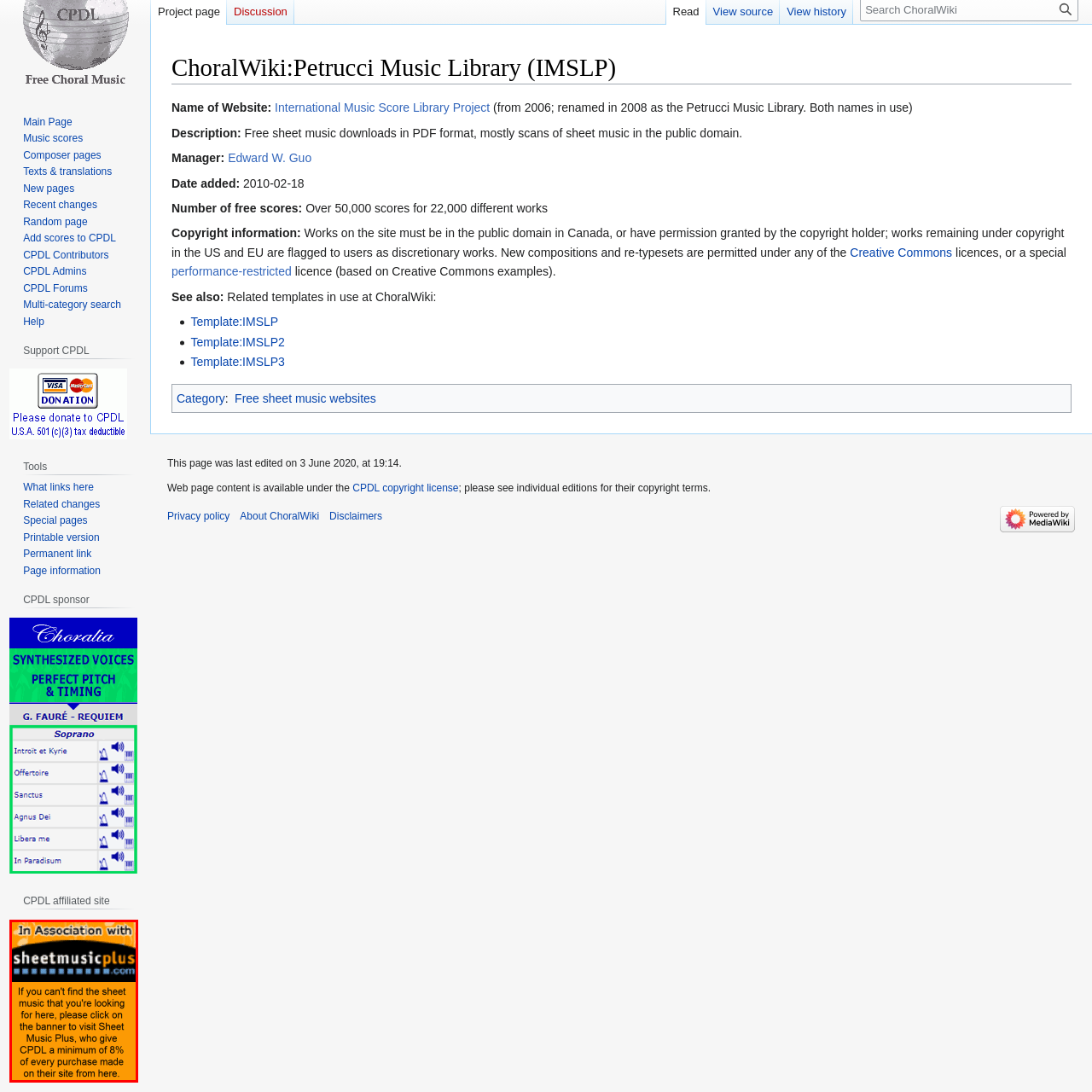Look at the image inside the red boundary and respond to the question with a single word or phrase: What is the purpose of the banner?

To attract users